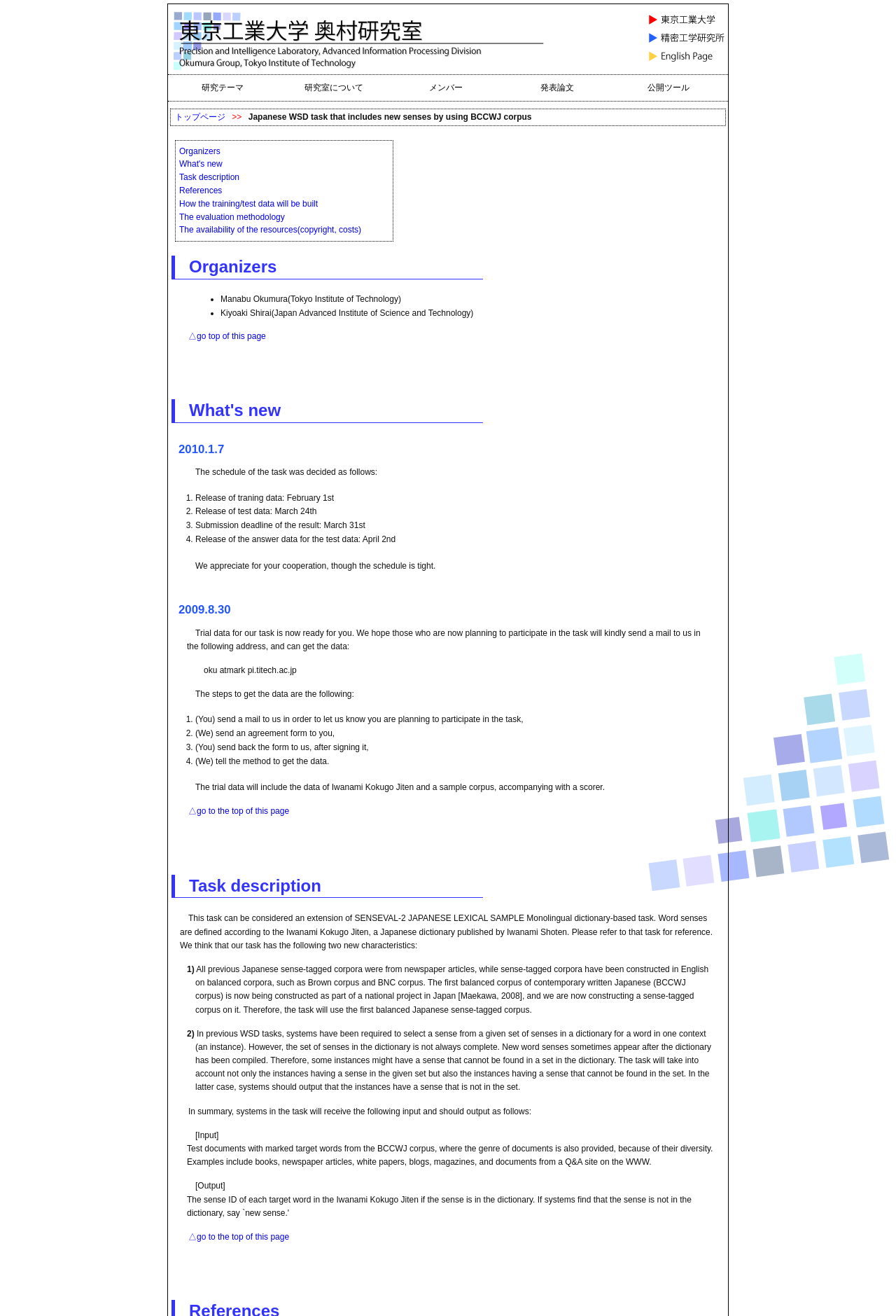Observe the image and answer the following question in detail: What is the name of the research laboratory?

The name of the research laboratory can be found at the top of the webpage, which is '奥村研究室'. This is the main heading of the webpage, indicating that it is the homepage of the Okumura Research Laboratory.